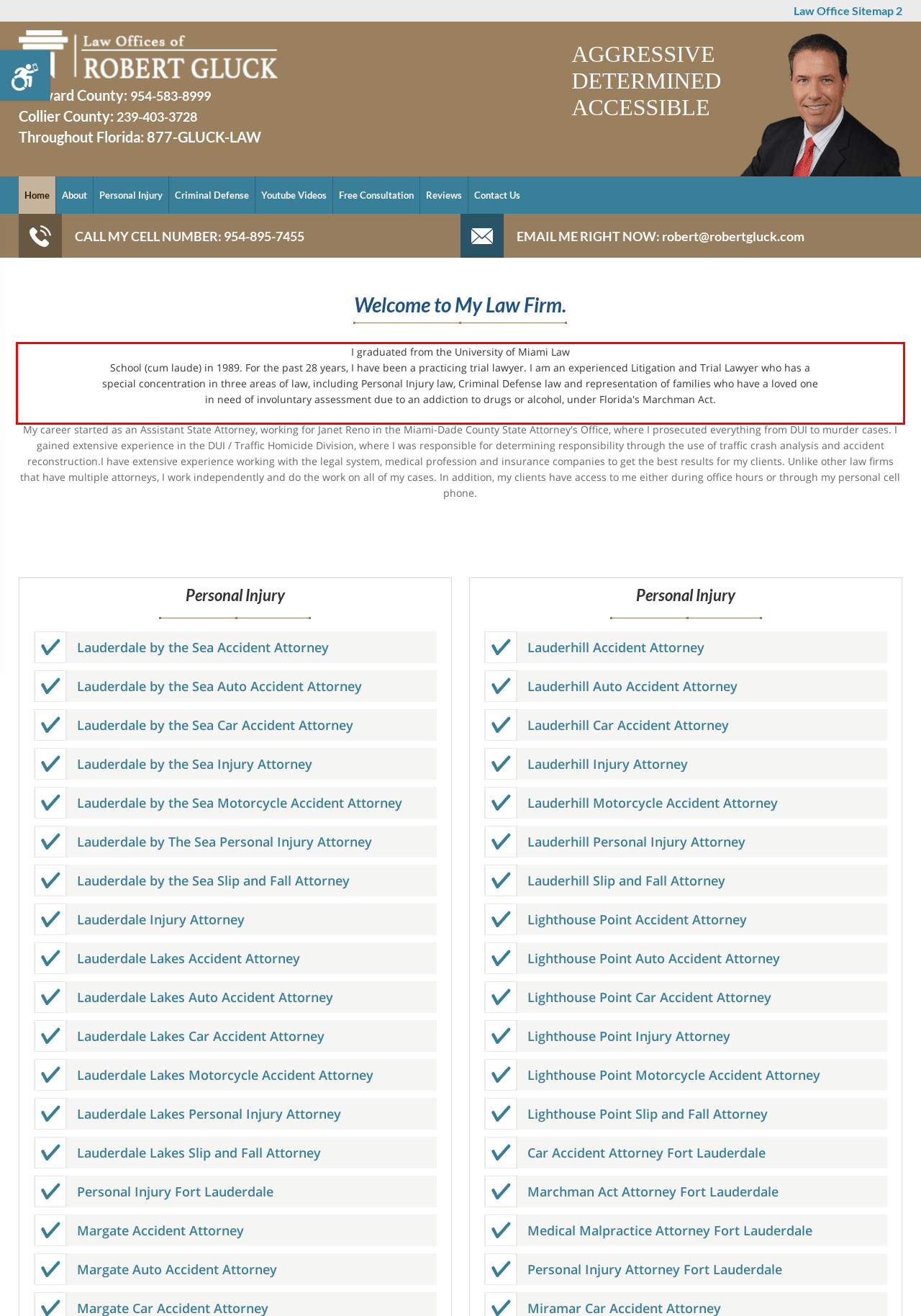Given a screenshot of a webpage with a red bounding box, extract the text content from the UI element inside the red bounding box.

I graduated from the University of Miami Law School (cum laude) in 1989. For the past 28 years, I have been a practicing trial lawyer. I am an experienced Litigation and Trial Lawyer who has a special concentration in three areas of law, including Personal Injury law, Criminal Defense law and representation of families who have a loved one in need of involuntary assessment due to an addiction to drugs or alcohol, under Florida's Marchman Act.